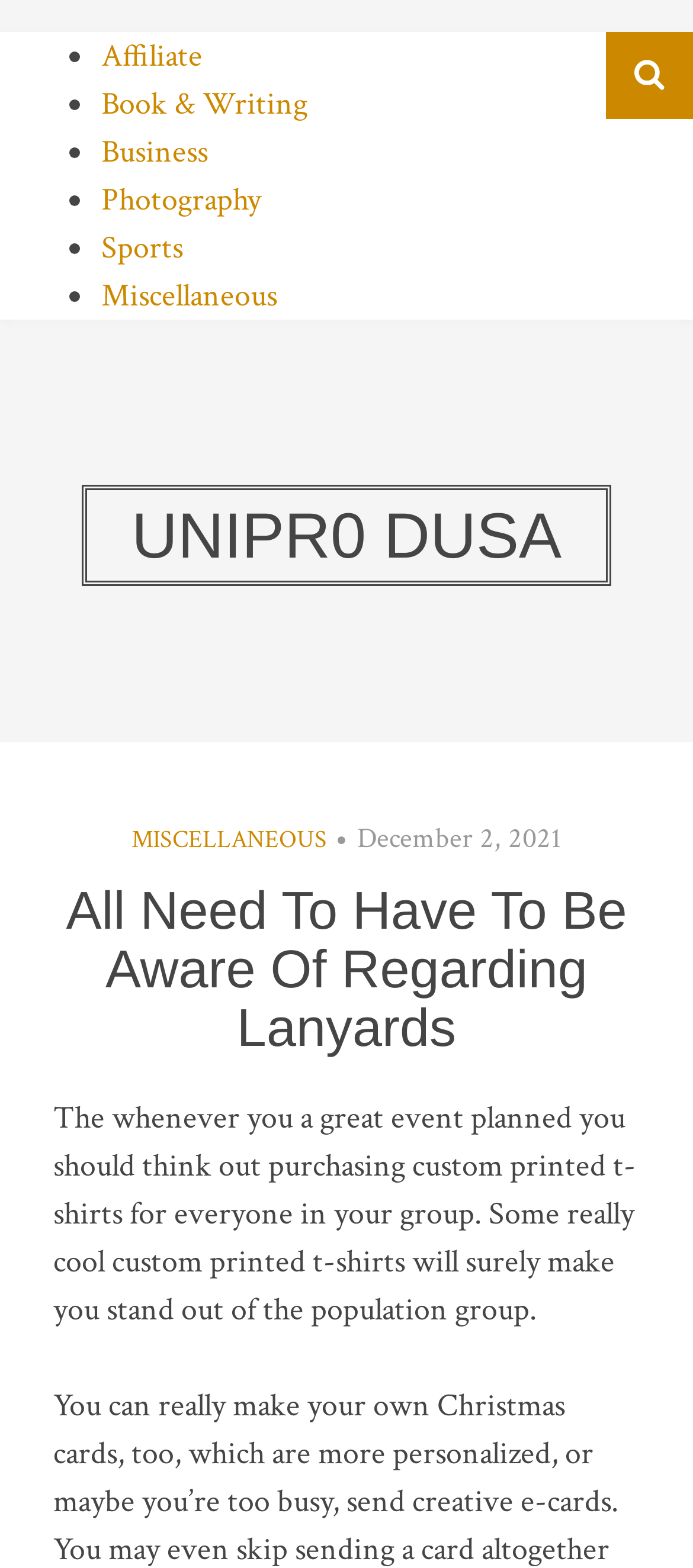With reference to the screenshot, provide a detailed response to the question below:
What is the purpose of custom printed t-shirts?

According to the static text on the webpage, custom printed t-shirts can make a group stand out, implying that they are used to create a unique identity or to differentiate a group from others.